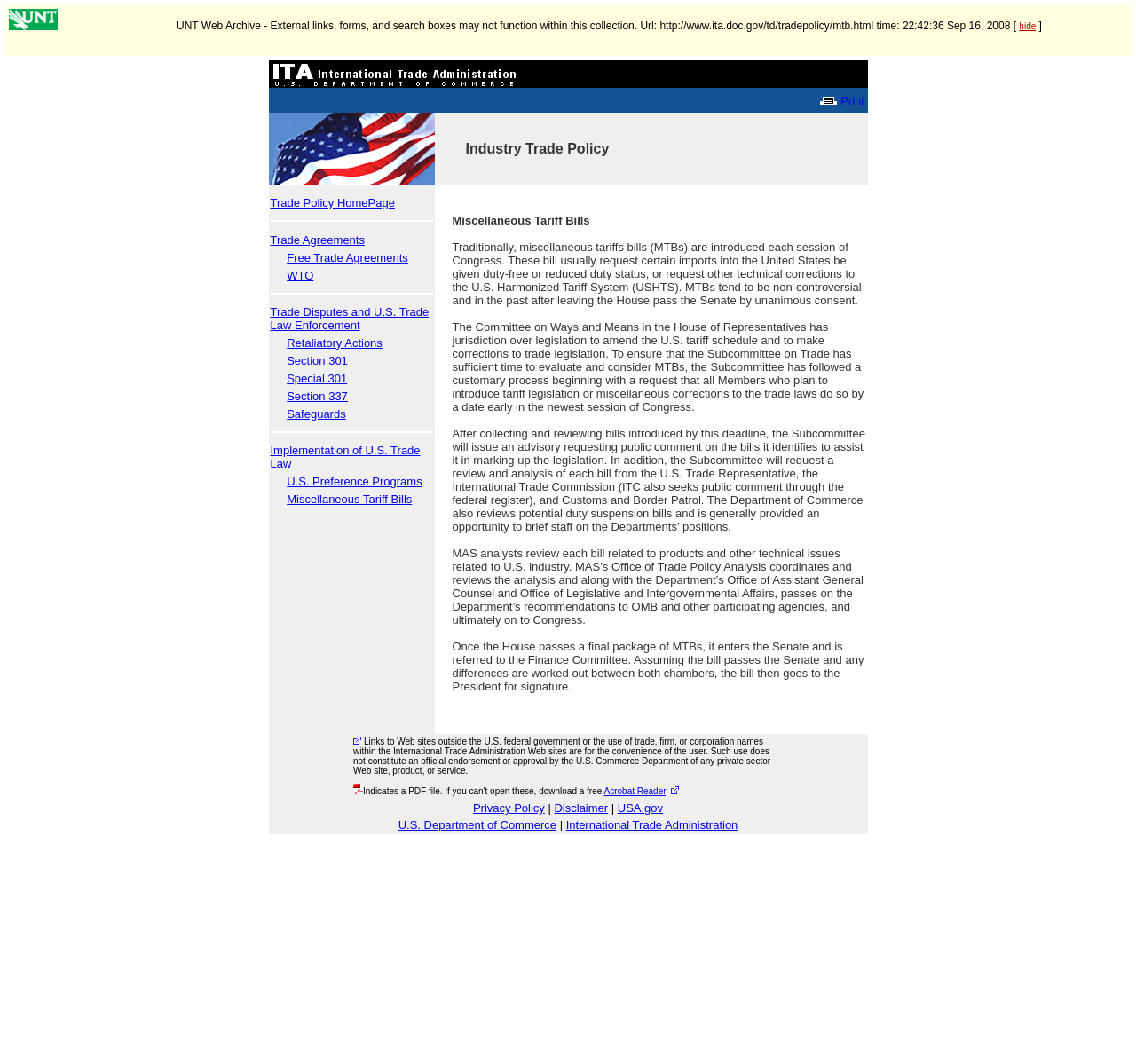Determine the bounding box for the described HTML element: "Safeguards". Ensure the coordinates are four float numbers between 0 and 1 in the format [left, top, right, bottom].

[0.252, 0.381, 0.304, 0.395]